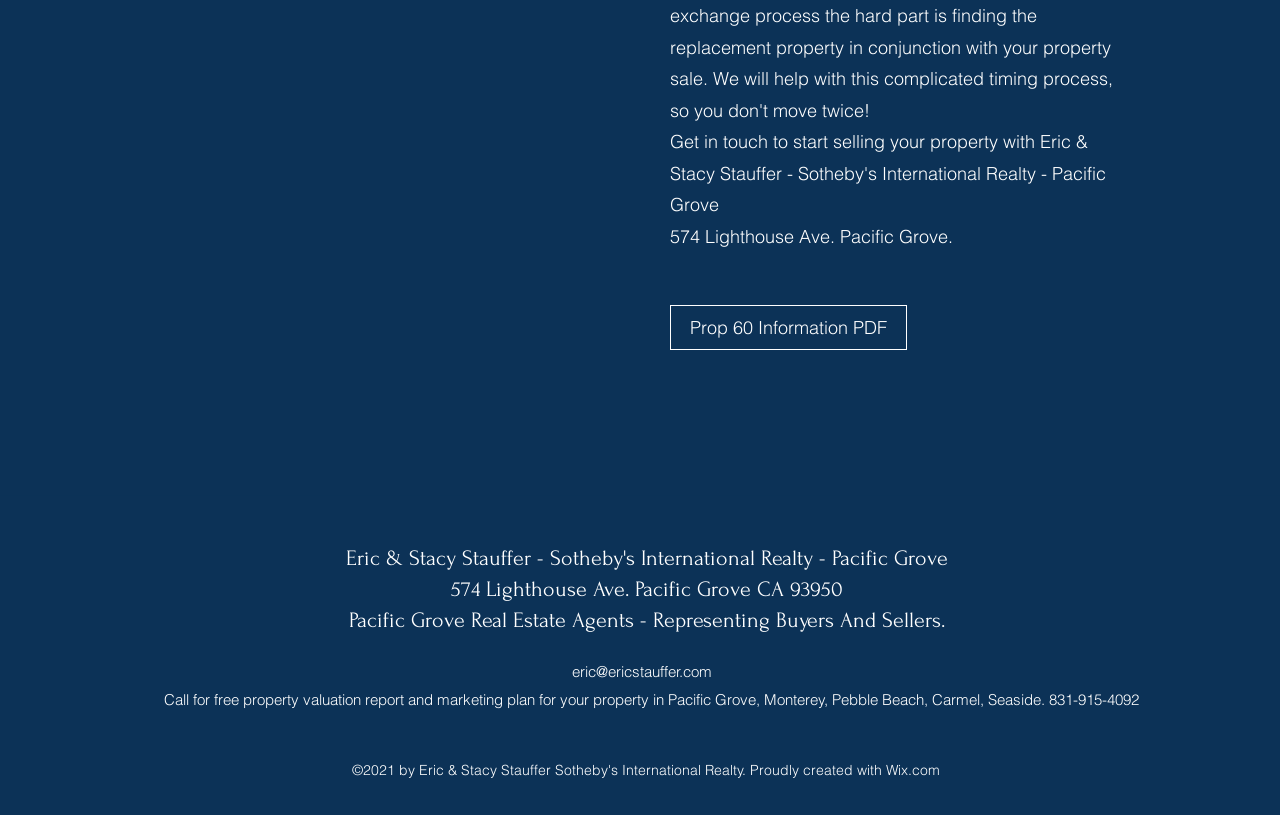For the given element description eric@ericstauffer.com, determine the bounding box coordinates of the UI element. The coordinates should follow the format (top-left x, top-left y, bottom-right x, bottom-right y) and be within the range of 0 to 1.

[0.446, 0.812, 0.556, 0.836]